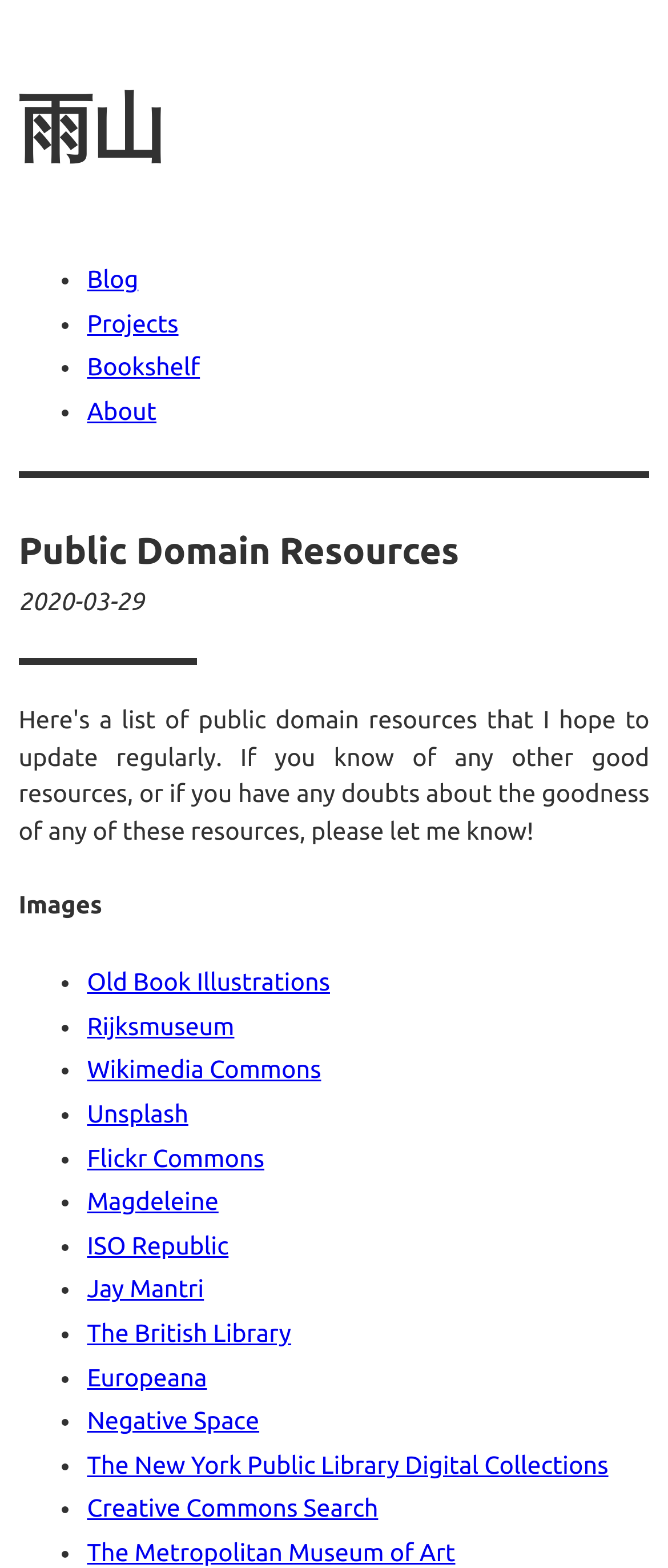Please specify the bounding box coordinates for the clickable region that will help you carry out the instruction: "view 'Old Book Illustrations' images".

[0.13, 0.618, 0.494, 0.635]